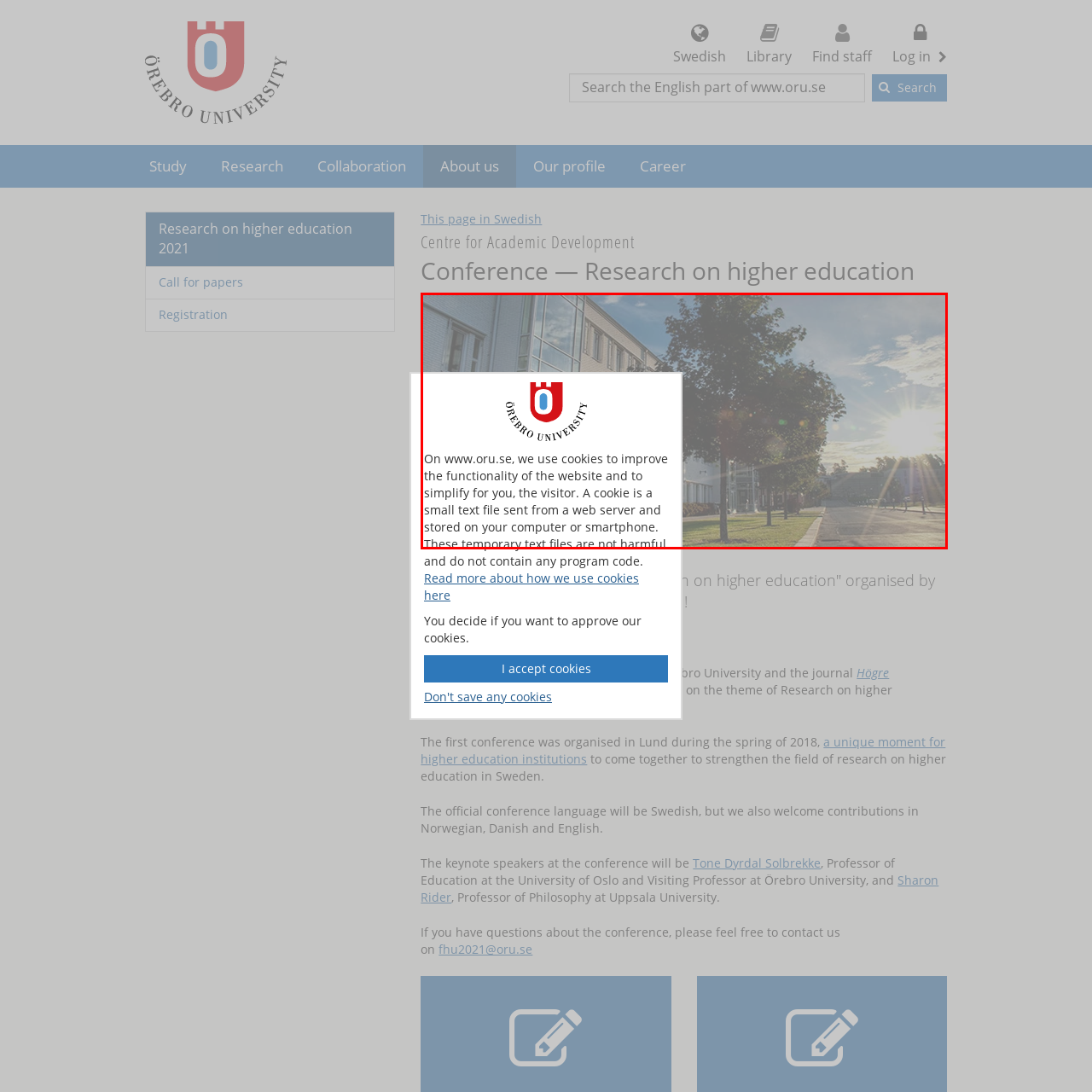Look at the image highlighted by the red boundary and answer the question with a succinct word or phrase:
What is the atmosphere of the campus depicted in the image?

open and inviting